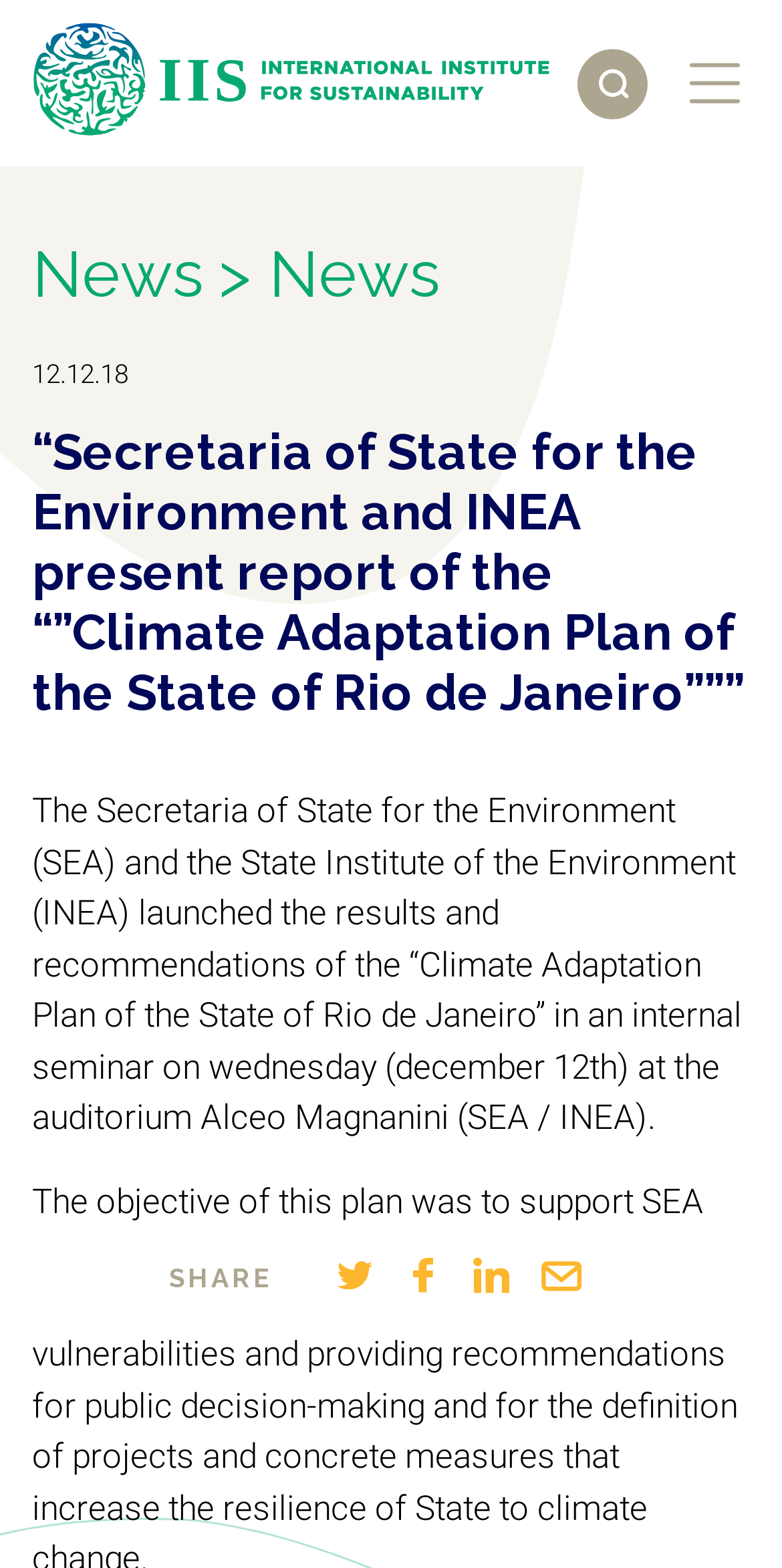Please determine the bounding box coordinates for the UI element described here. Use the format (top-left x, top-left y, bottom-right x, bottom-right y) with values bounded between 0 and 1: Contact Us

None